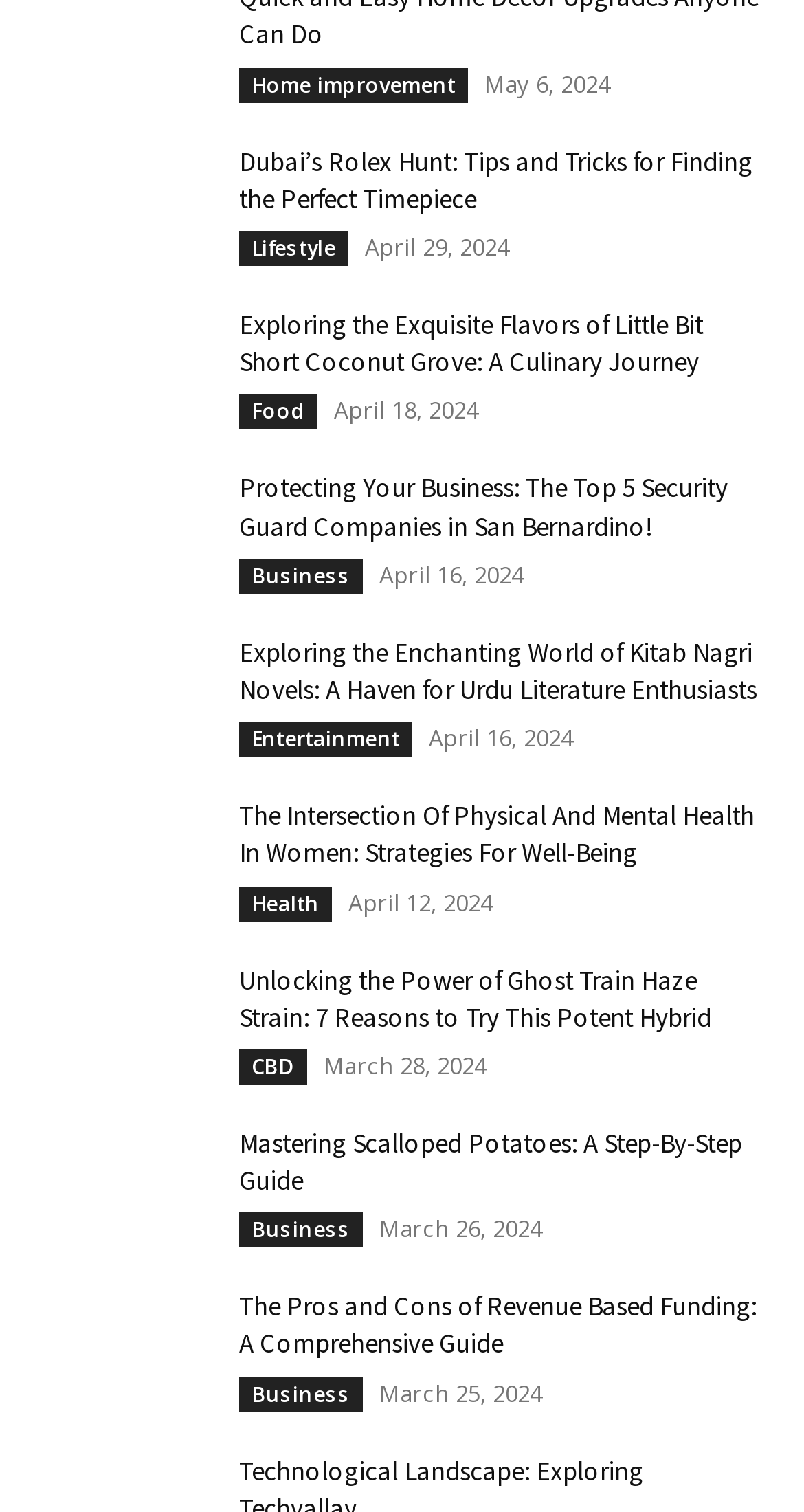What is the title of the article associated with the date 'April 16, 2024'?
Using the information presented in the image, please offer a detailed response to the question.

I searched for the time element with the date 'April 16, 2024' and found two articles associated with it: 'Exploring the Enchanting World of Kitab Nagri Novels: A Haven for Urdu Literature Enthusiasts' and 'Protecting Your Business: The Top 5 Security Guard Companies in San Bernardino!'.